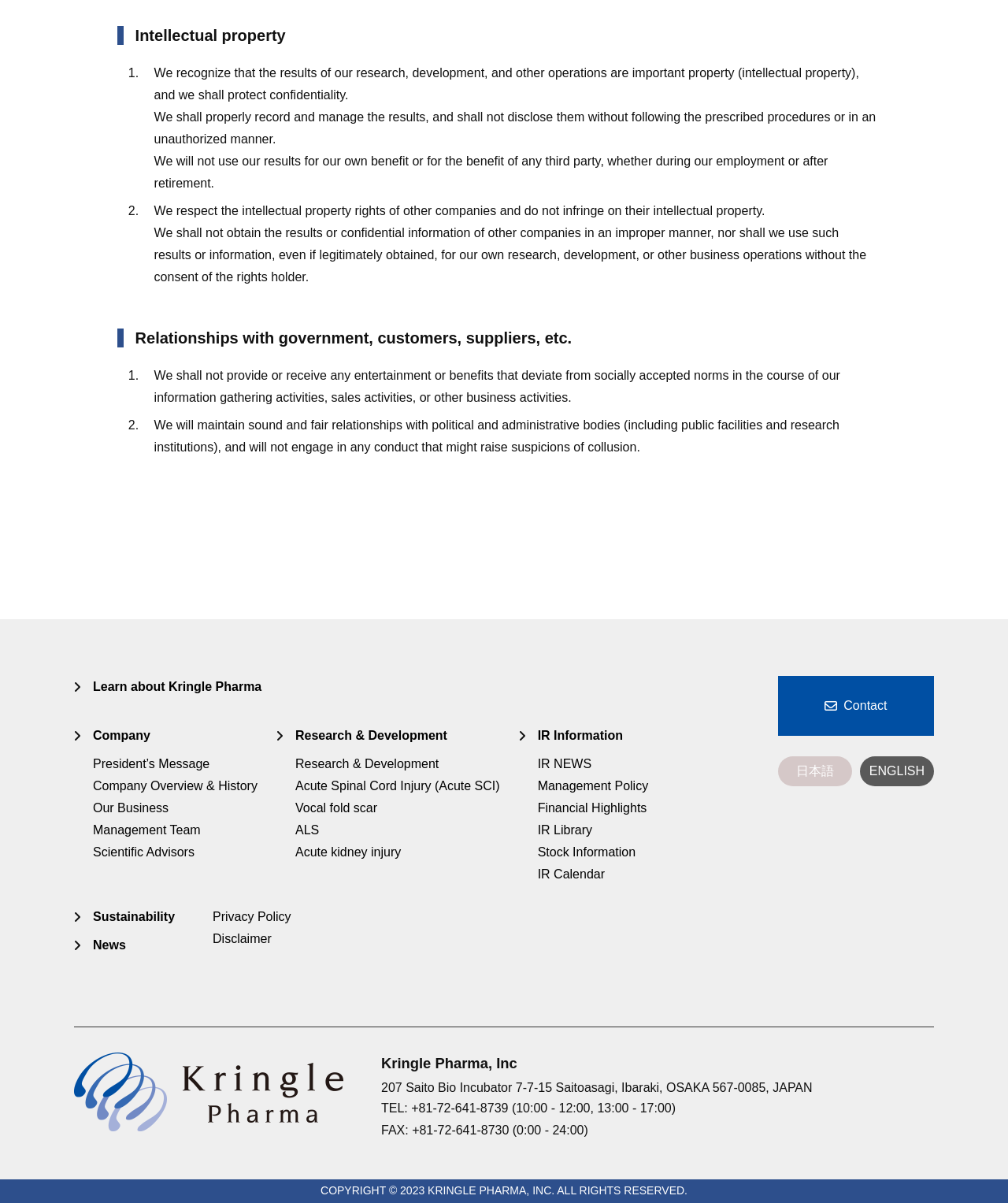Identify the coordinates of the bounding box for the element described below: "日本語". Return the coordinates as four float numbers between 0 and 1: [left, top, right, bottom].

[0.772, 0.629, 0.845, 0.653]